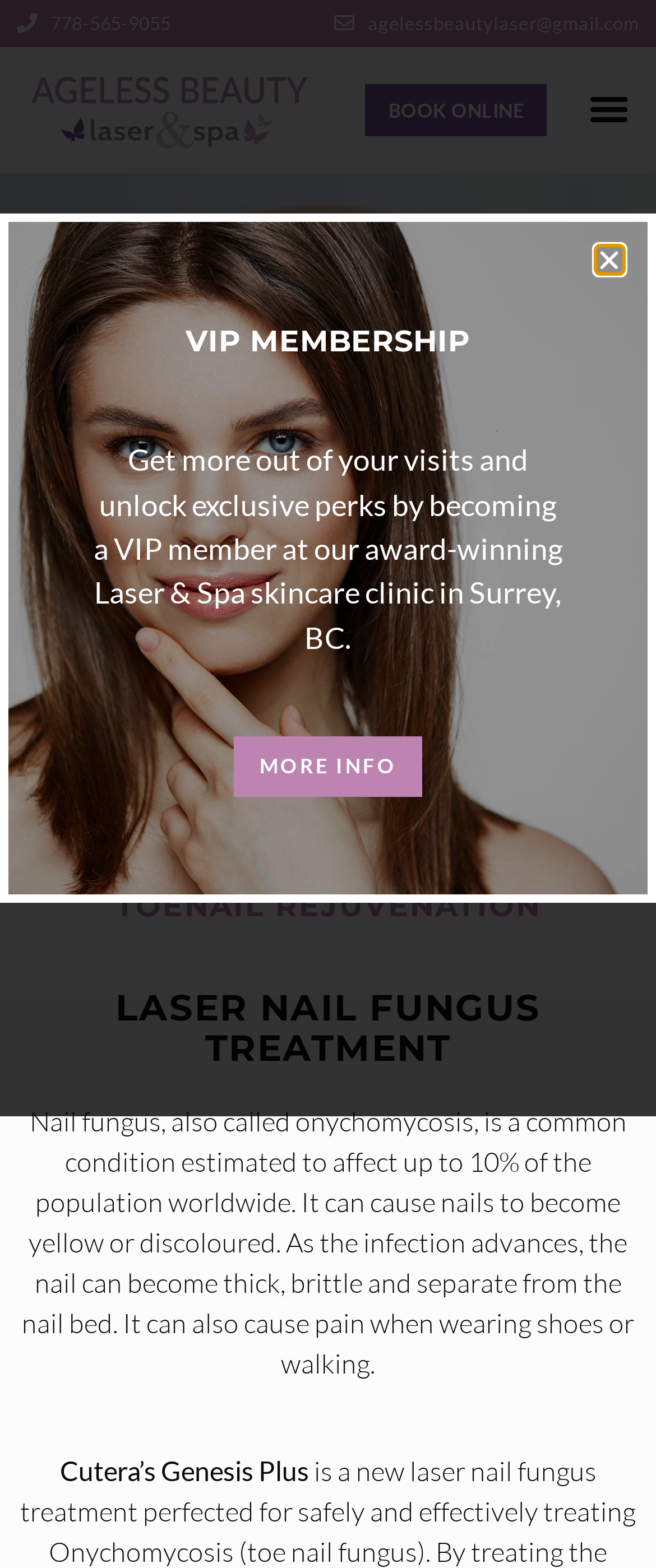Locate the headline of the webpage and generate its content.

LASER NAIL FUNGUS TREATMENT